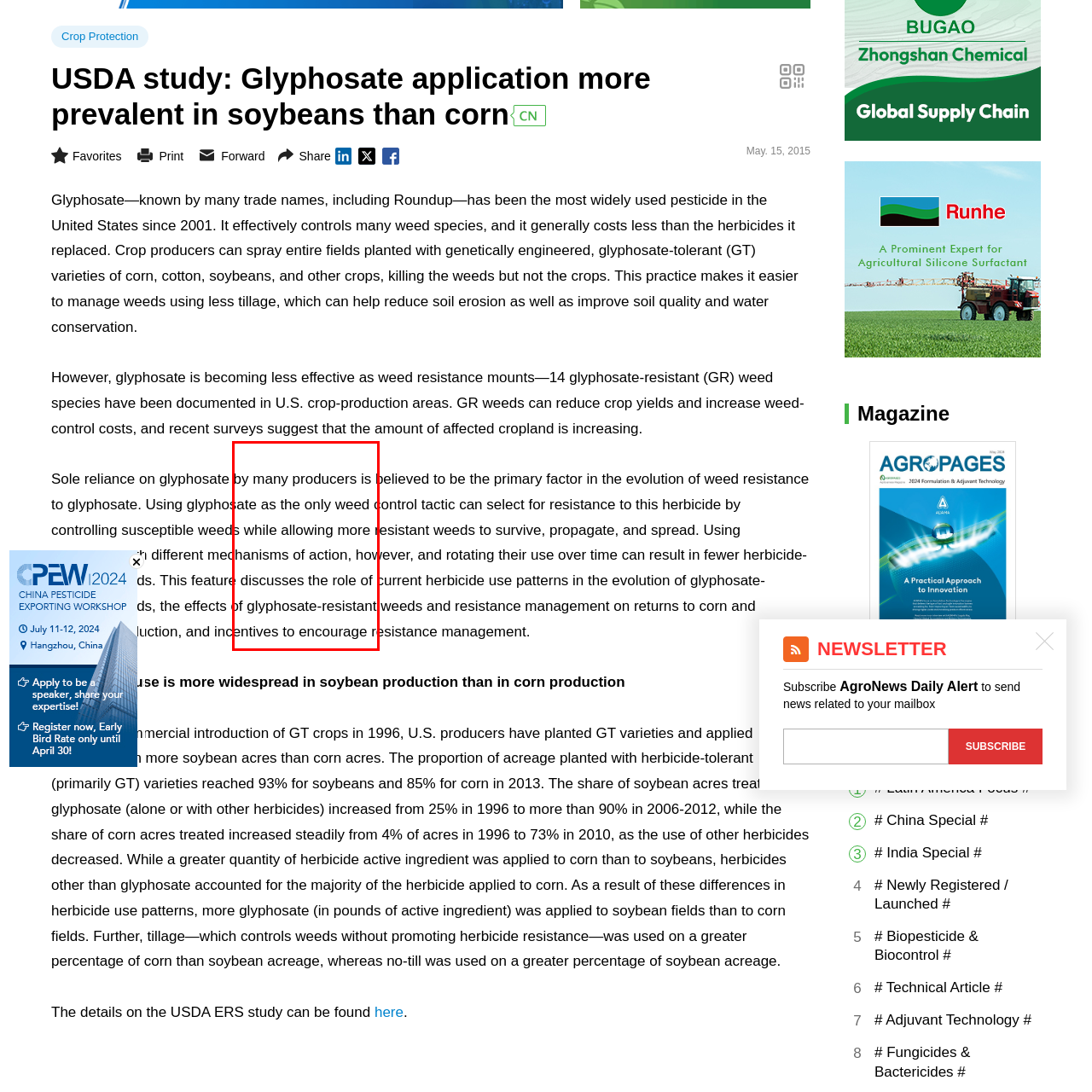Give an in-depth explanation of the image captured within the red boundary.

The image presents the publication titled "2024 Formulation & Adjuvant Technology," a key resource in the agricultural sector. This document likely contains critical information regarding the latest advancements in agricultural formulation techniques and adjuvant technologies. It is especially relevant to producers and stakeholders in the agriculture industry who are interested in optimizing their crop management strategies. The publication assists in understanding the evolving landscape of herbicide use, particularly concerning glyphosate and its role in modern farming practices.